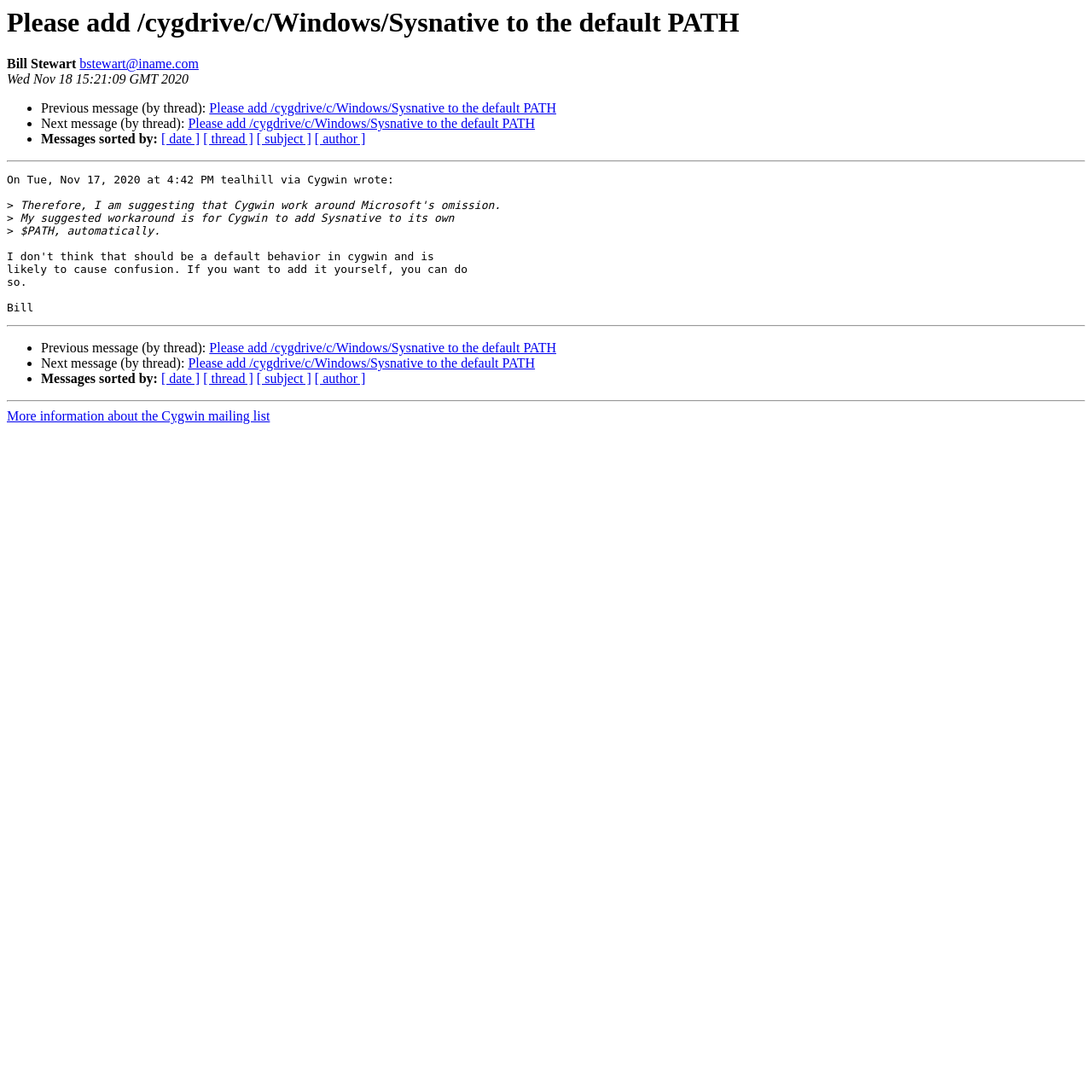What is the suggested workaround for Cygwin?
Can you provide an in-depth and detailed response to the question?

The suggested workaround for Cygwin is to add Sysnative to its own PATH, automatically, which is indicated by the StaticText elements 'My suggested workaround is for Cygwin to add Sysnative to its own
$PATH, automatically.' with bounding box coordinates [0.012, 0.194, 0.416, 0.206] and [0.012, 0.206, 0.147, 0.218].